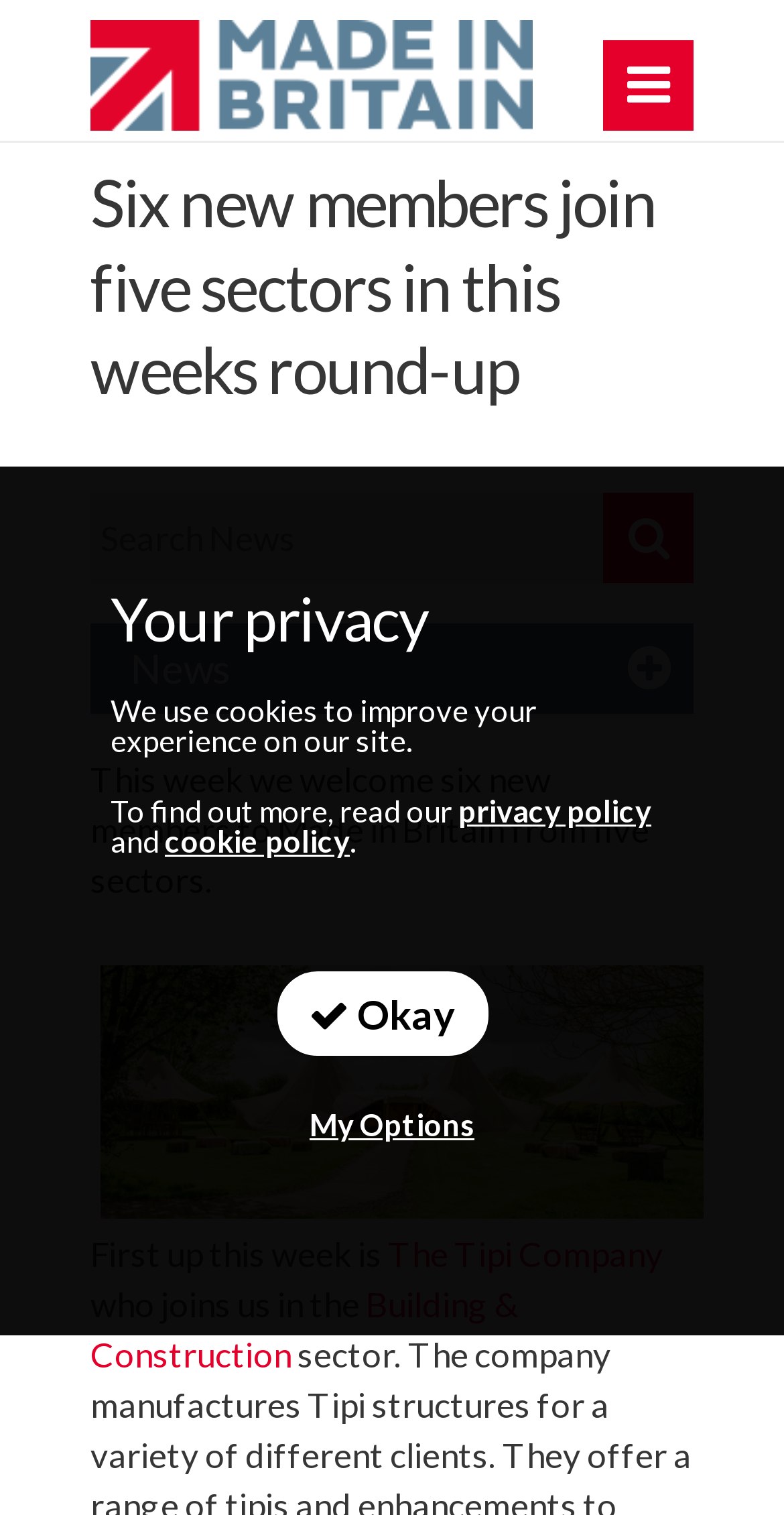Find the bounding box coordinates for the element that must be clicked to complete the instruction: "Read about The Tipi Company". The coordinates should be four float numbers between 0 and 1, indicated as [left, top, right, bottom].

[0.495, 0.813, 0.846, 0.841]